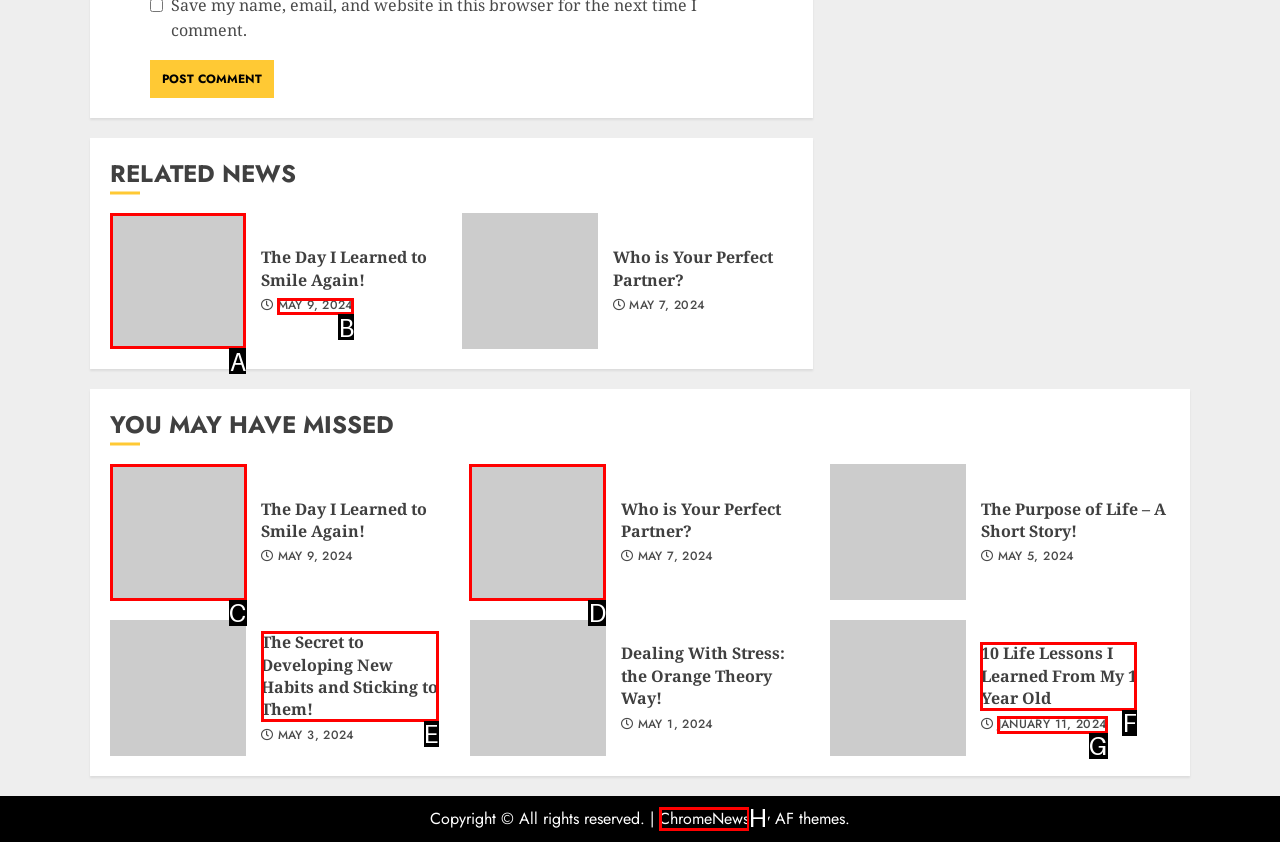Determine which letter corresponds to the UI element to click for this task: view 'The Day I Learned to Smile Again!' article
Respond with the letter from the available options.

A